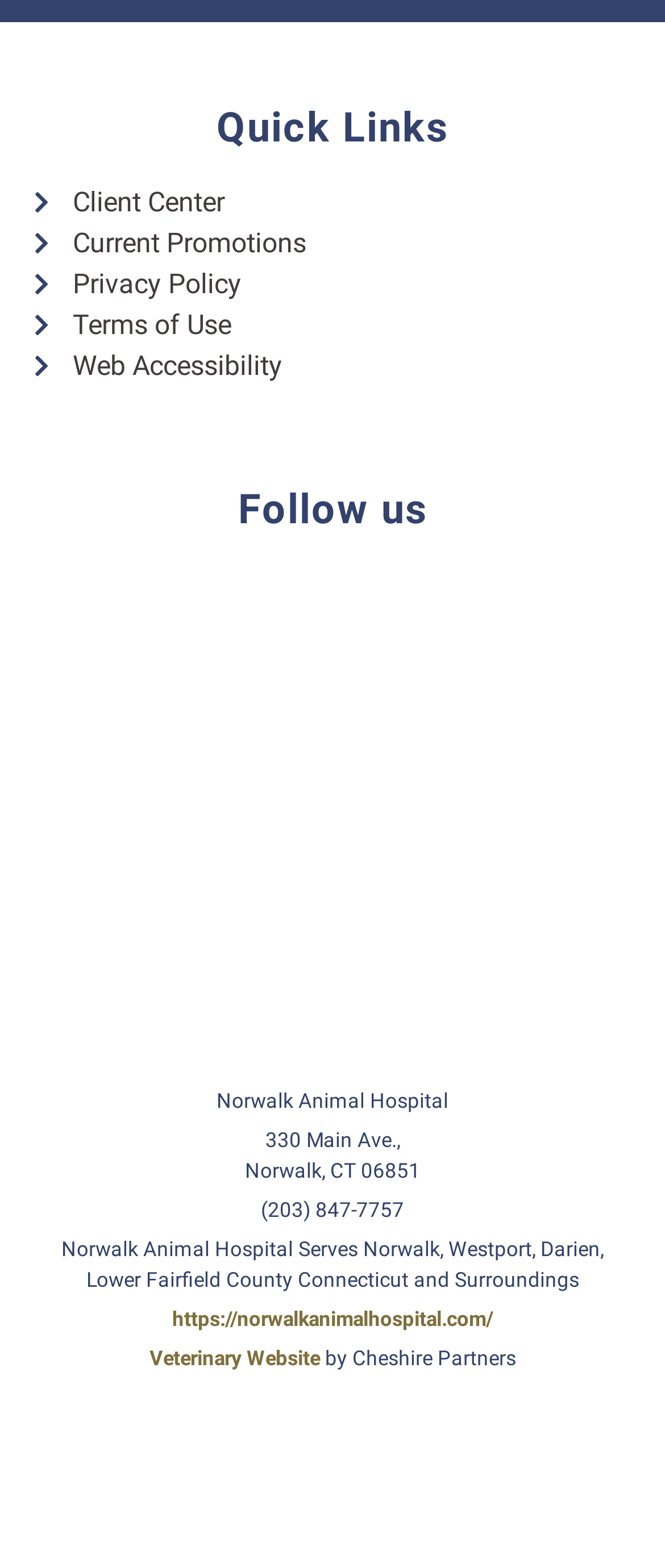Locate the bounding box coordinates of the clickable part needed for the task: "Call the hospital".

[0.392, 0.764, 0.608, 0.78]